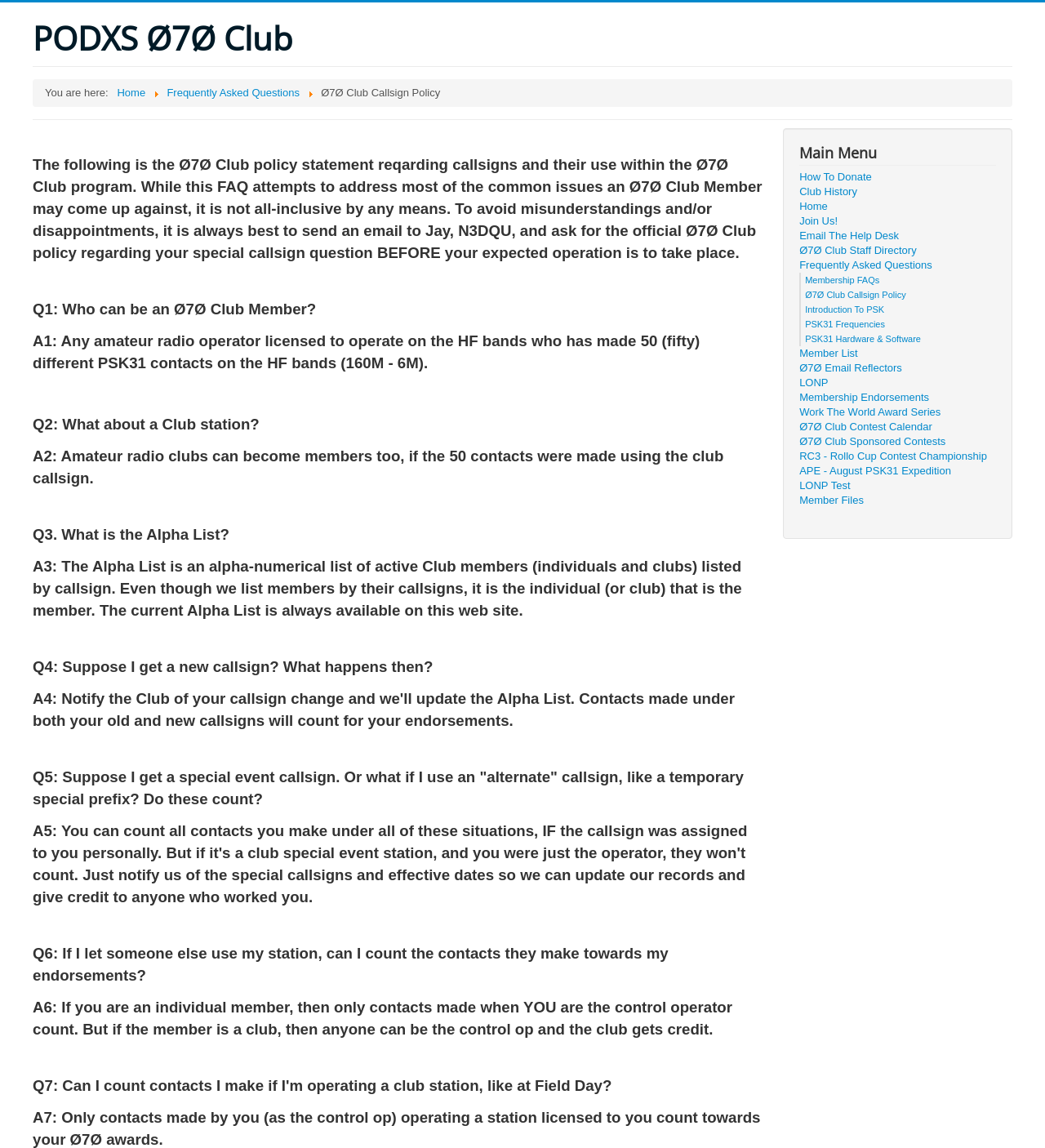Highlight the bounding box coordinates of the region I should click on to meet the following instruction: "Click the 'PODXS Ø7Ø Club' link".

[0.031, 0.016, 0.28, 0.05]